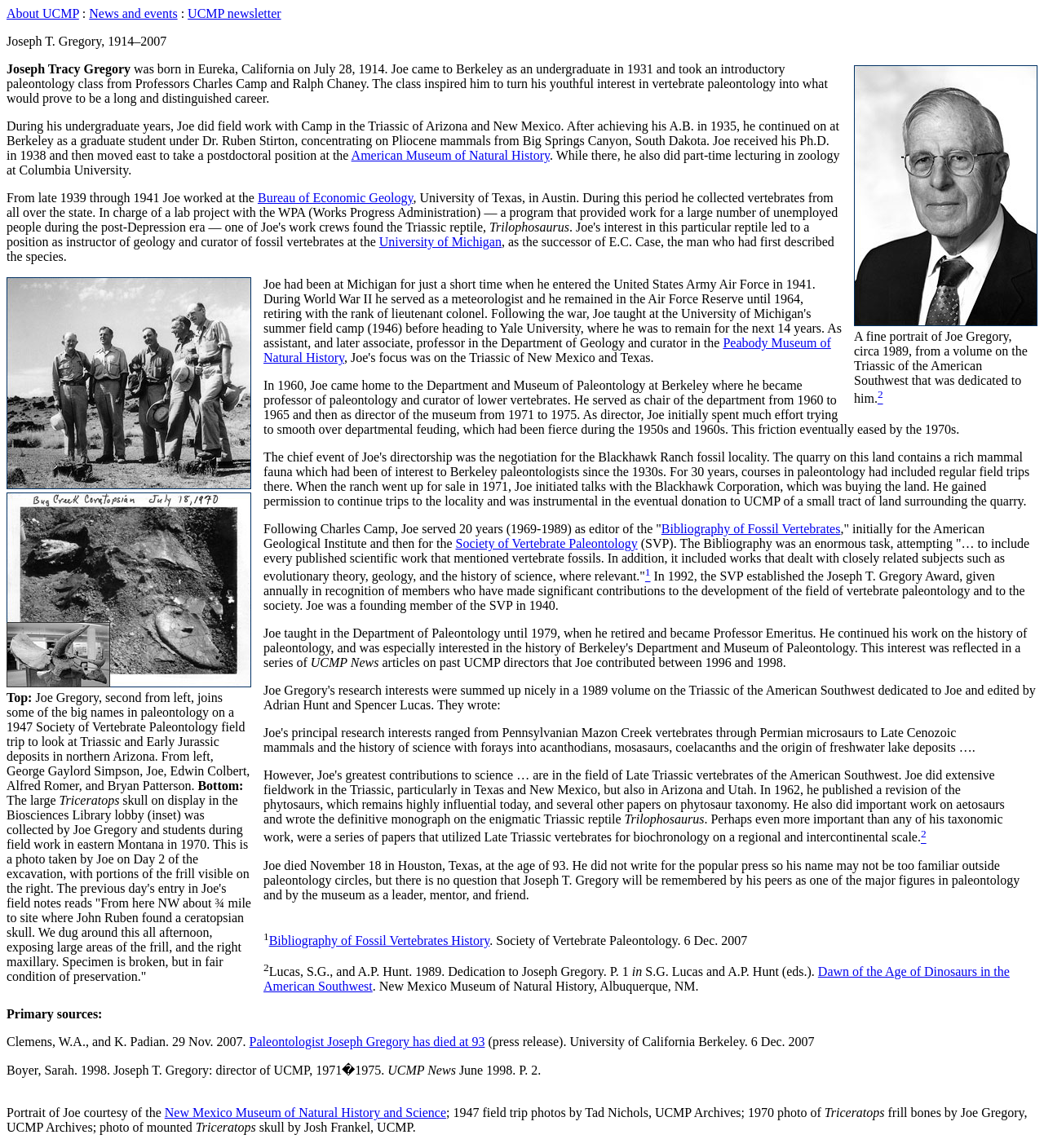Please reply to the following question with a single word or a short phrase:
What is the name of the museum where Joseph T. Gregory worked?

UCMP